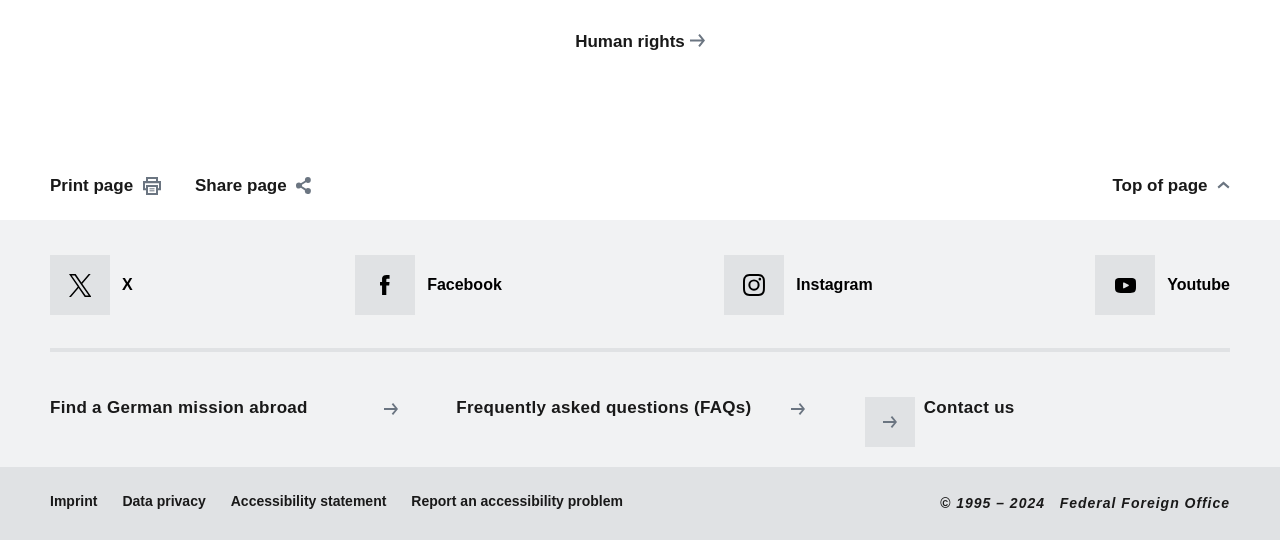Please analyze the image and give a detailed answer to the question:
What is the purpose of the 'Human rights' link?

The 'Human rights' link is likely a navigation element that allows users to access information related to human rights, which is a common topic in government and international relations websites.